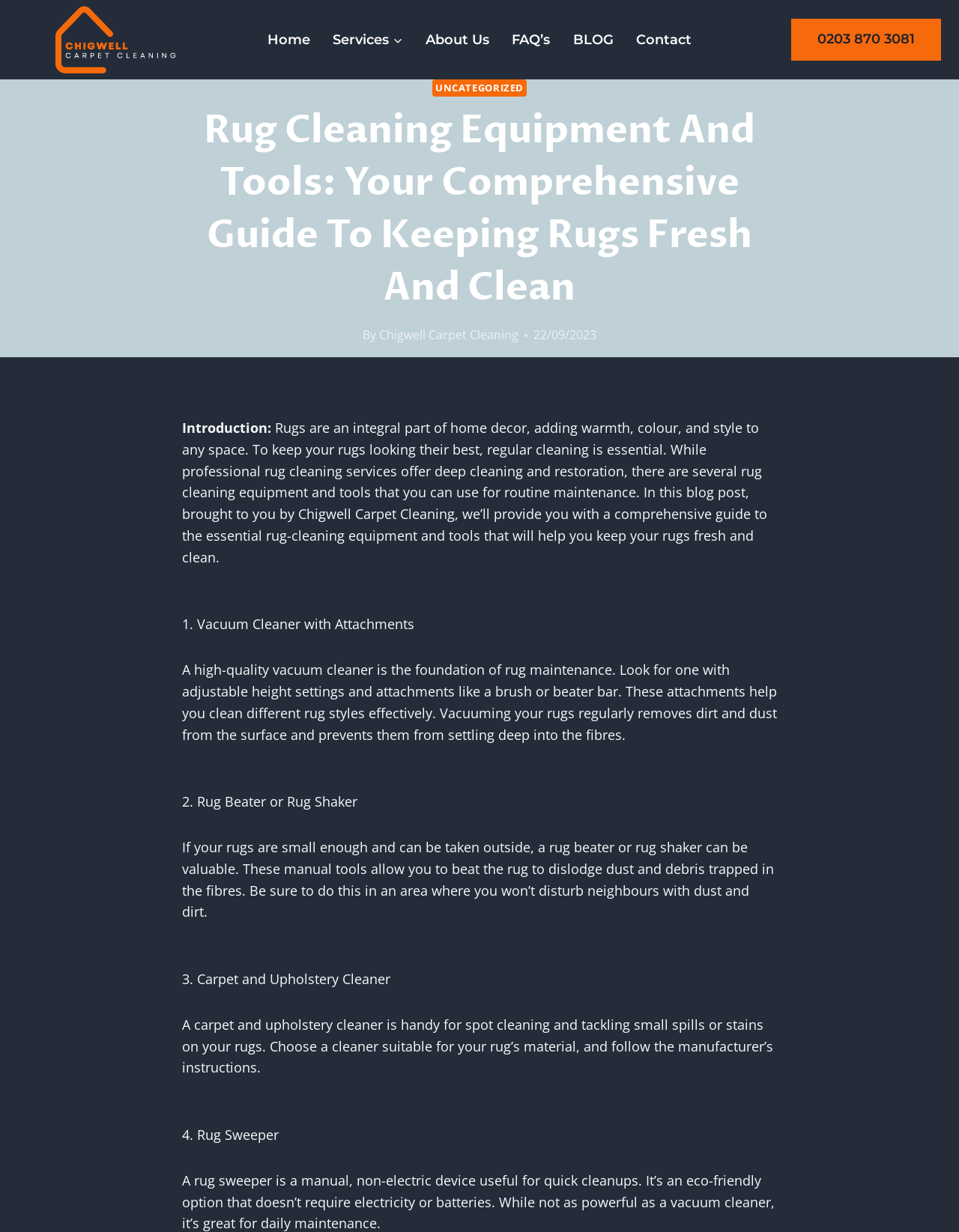Analyze and describe the webpage in a detailed narrative.

This webpage is a comprehensive guide to rug cleaning equipment and tools, provided by Chigwell Carpet Cleaning. At the top left, there is a logo of Chigwell Carpet Cleaning, which is also a link. Next to it, there is a primary navigation menu with links to Home, Services, About Us, FAQ's, BLOG, and Contact. 

On the top right, there is a phone number, 0203 870 3081, which is also a link. Below the navigation menu, there is a heading that reads "Rug Cleaning Equipment And Tools: Your Comprehensive Guide To Keeping Rugs Fresh And Clean". 

Under the heading, there is a byline that says "By Chigwell Carpet Cleaning" and a date, "22/09/2023". The main content of the webpage is an introduction to rug cleaning, followed by a list of essential rug-cleaning equipment and tools, including vacuum cleaners, rug beaters, carpet and upholstery cleaners, and rug sweepers. Each tool is described in a separate section with a heading and a paragraph of text. 

At the bottom right of the webpage, there is a "Scroll to top" button.